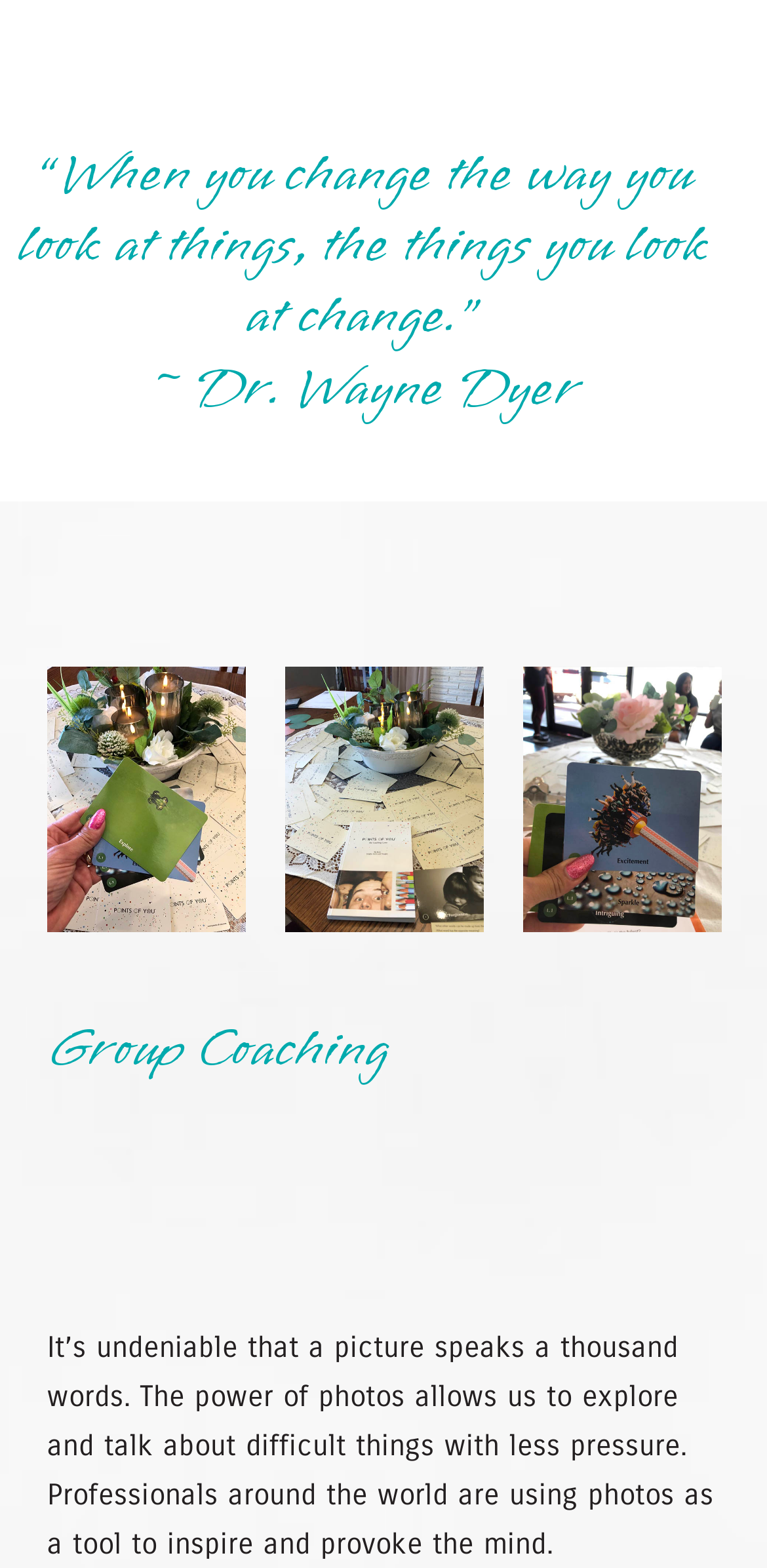Identify the bounding box for the UI element described as: "Schedule a Group Coaching Session". Ensure the coordinates are four float numbers between 0 and 1, formatted as [left, top, right, bottom].

[0.062, 0.71, 0.897, 0.764]